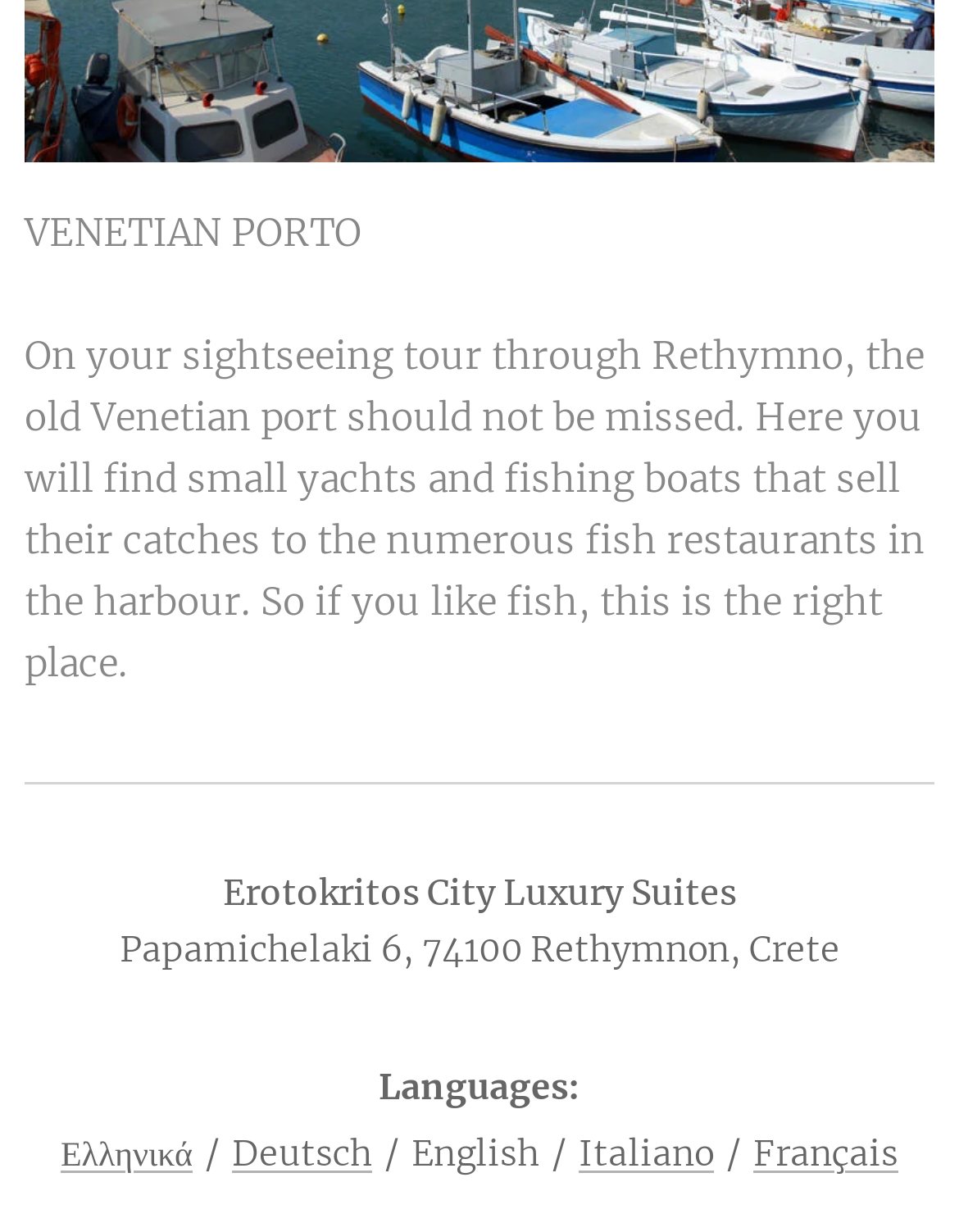Extract the bounding box of the UI element described as: "Français".

[0.785, 0.919, 0.937, 0.955]